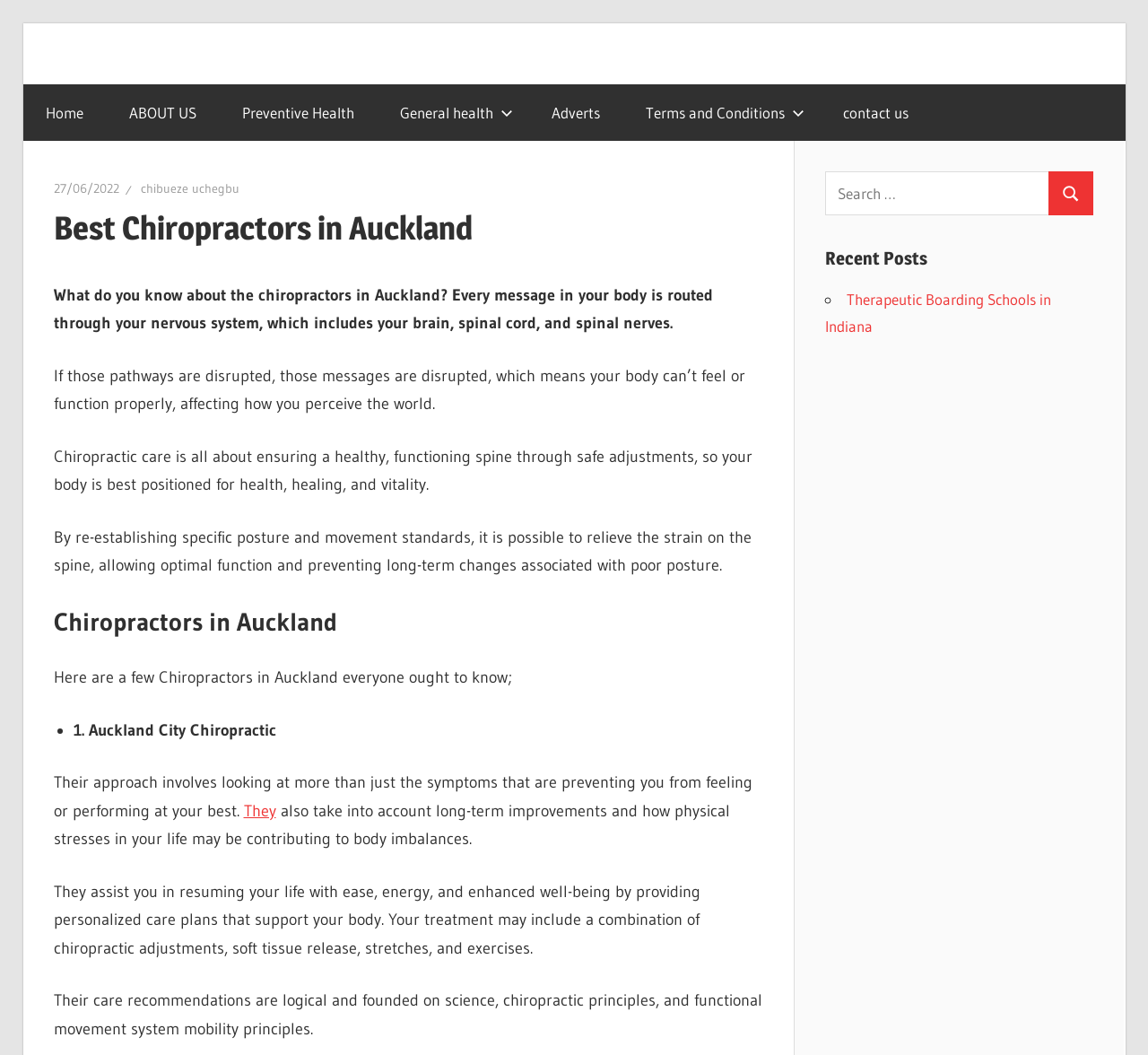Provide a thorough description of the webpage's content and layout.

The webpage is about chiropractors in Auckland, with a focus on their importance and benefits. At the top left, there is a link to skip to the content, followed by the website's logo and a tagline "creating a healthy world". A primary navigation menu is located below, with links to various pages such as Home, About Us, Preventive Health, and Contact Us.

Below the navigation menu, there is a header section with a date "27/06/2022" and a link to an author "chibueze uchegbu". The main heading "Best Chiropractors in Auckland" is centered, followed by a series of paragraphs explaining the importance of chiropractic care and its benefits. The text describes how chiropractors can help relieve strain on the spine, allowing for optimal function and preventing long-term changes associated with poor posture.

The webpage then lists a few chiropractors in Auckland, starting with Auckland City Chiropractic. A brief description of their approach and services is provided, including their focus on long-term improvements and personalized care plans.

On the right side of the page, there is a search bar with a button to search for specific topics. Below the search bar, there is a heading "Recent Posts" with a list of links to recent articles, including "Therapeutic Boarding Schools in Indiana".